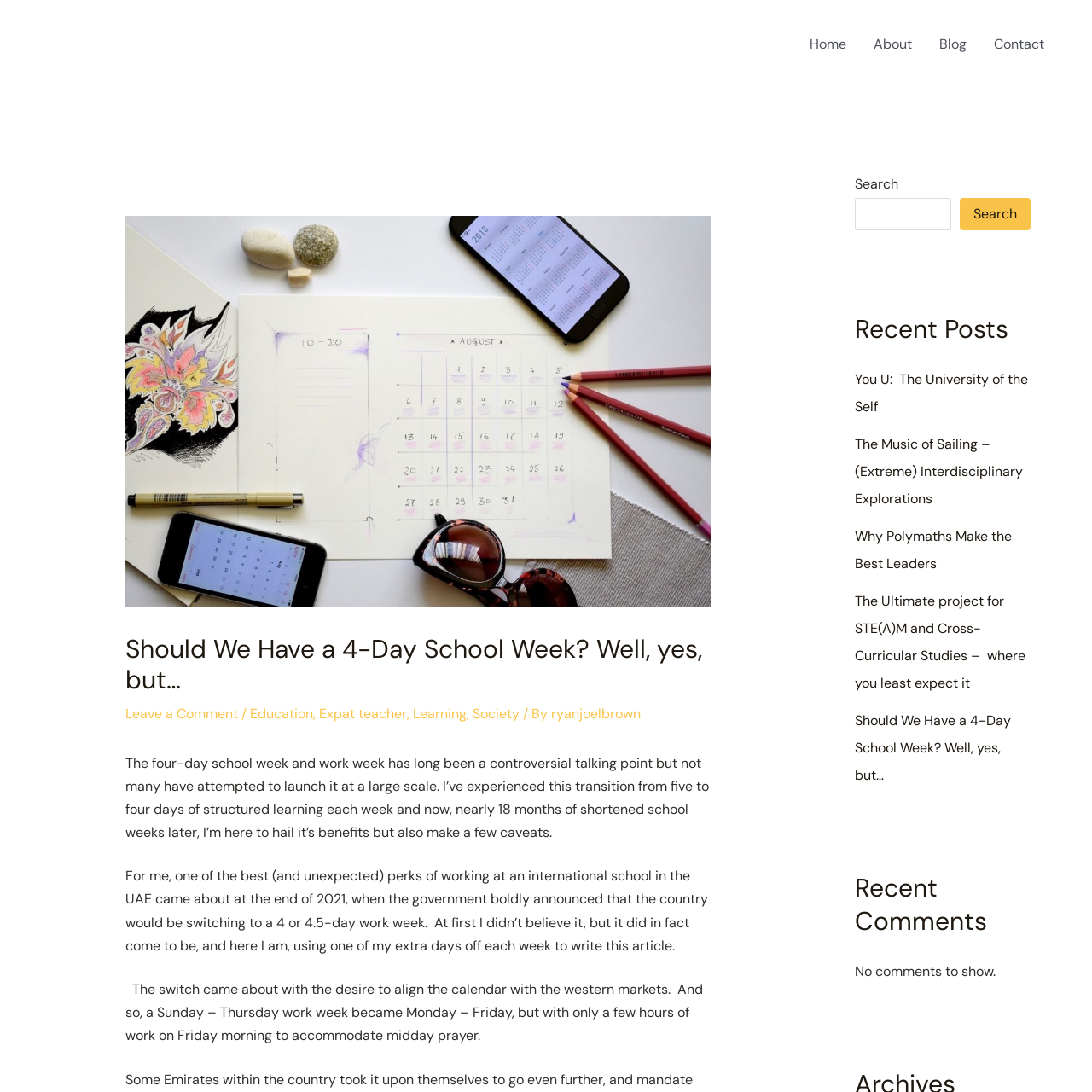Identify the bounding box of the HTML element described as: "Expat teacher".

[0.292, 0.646, 0.372, 0.662]